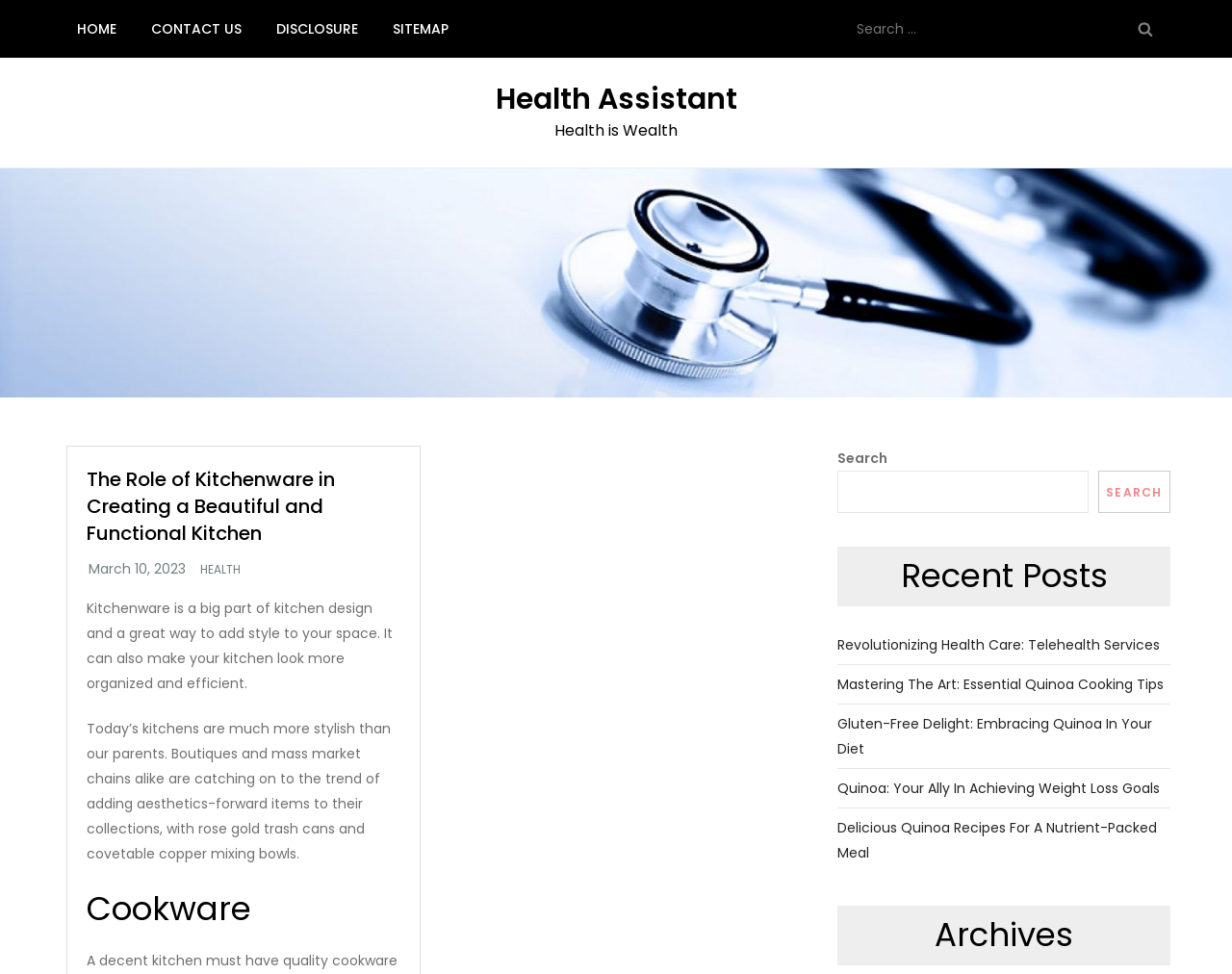Indicate the bounding box coordinates of the element that must be clicked to execute the instruction: "Go to the home page". The coordinates should be given as four float numbers between 0 and 1, i.e., [left, top, right, bottom].

[0.05, 0.0, 0.107, 0.059]